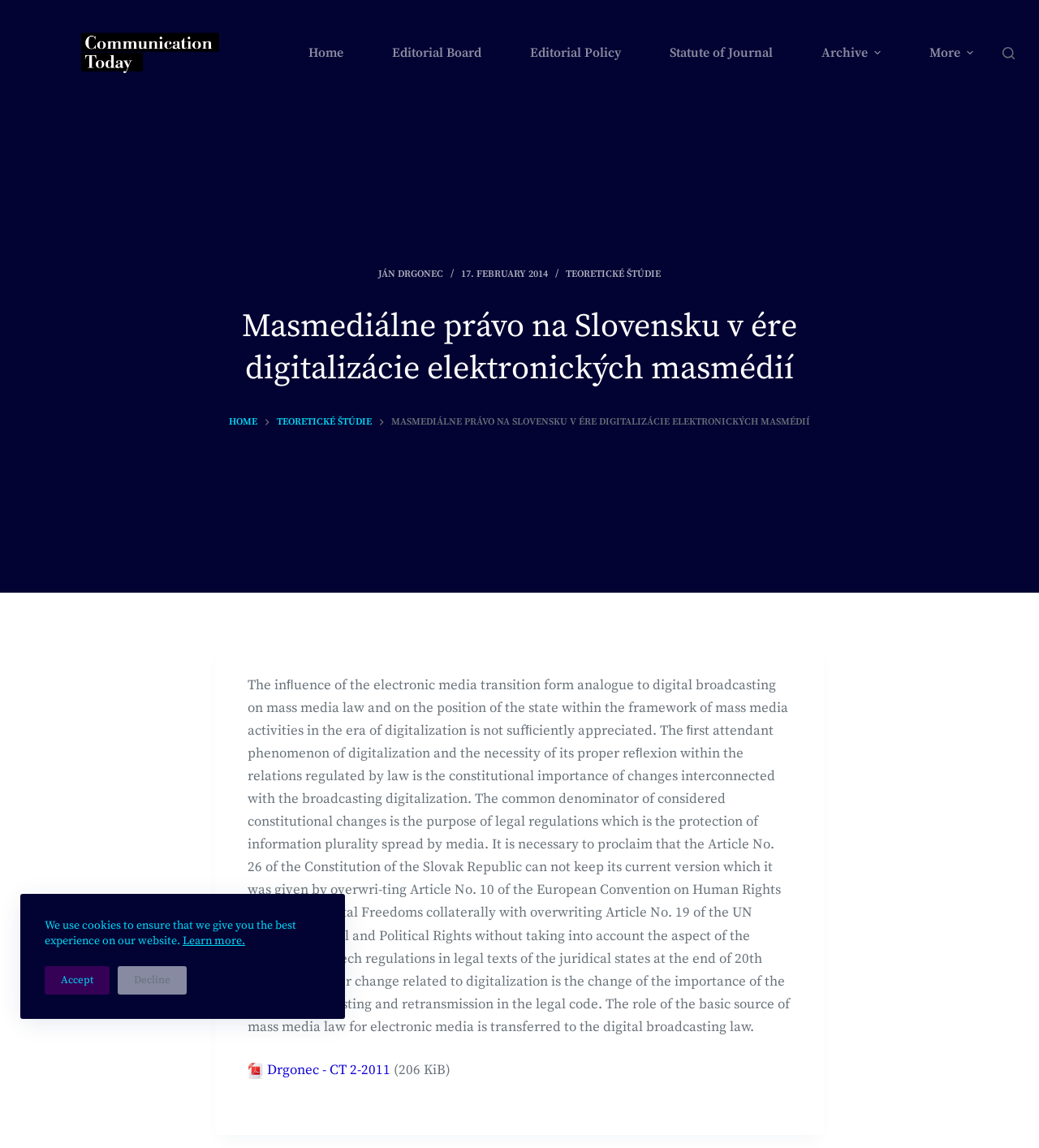Extract the bounding box coordinates for the HTML element that matches this description: "Drgonec - CT 2-2011". The coordinates should be four float numbers between 0 and 1, i.e., [left, top, right, bottom].

[0.257, 0.925, 0.376, 0.94]